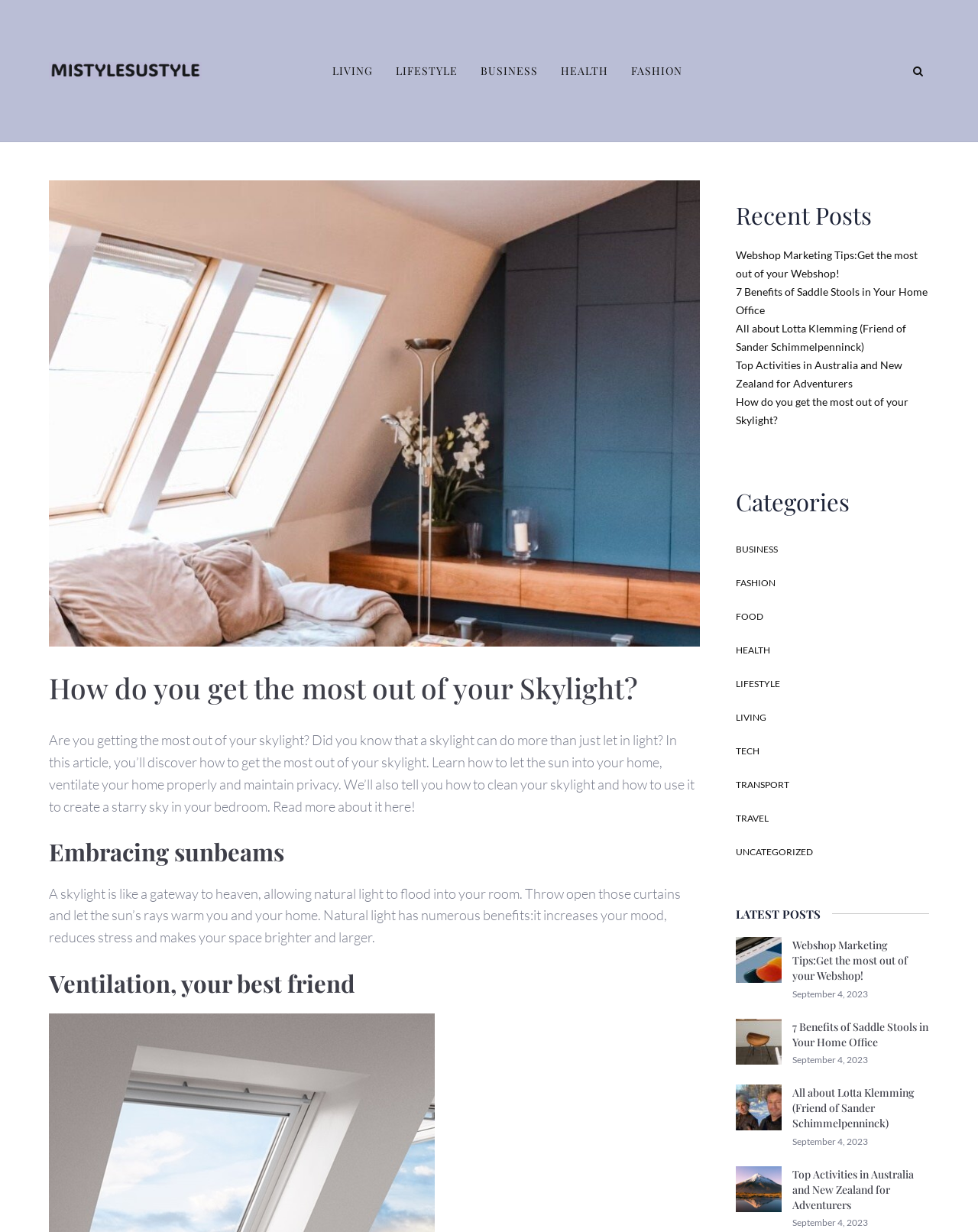Using details from the image, please answer the following question comprehensively:
What is the main topic of this article?

The main topic of this article is about skylights, as indicated by the heading 'How do you get the most out of your Skylight?' and the content of the article which discusses the benefits and uses of skylights.